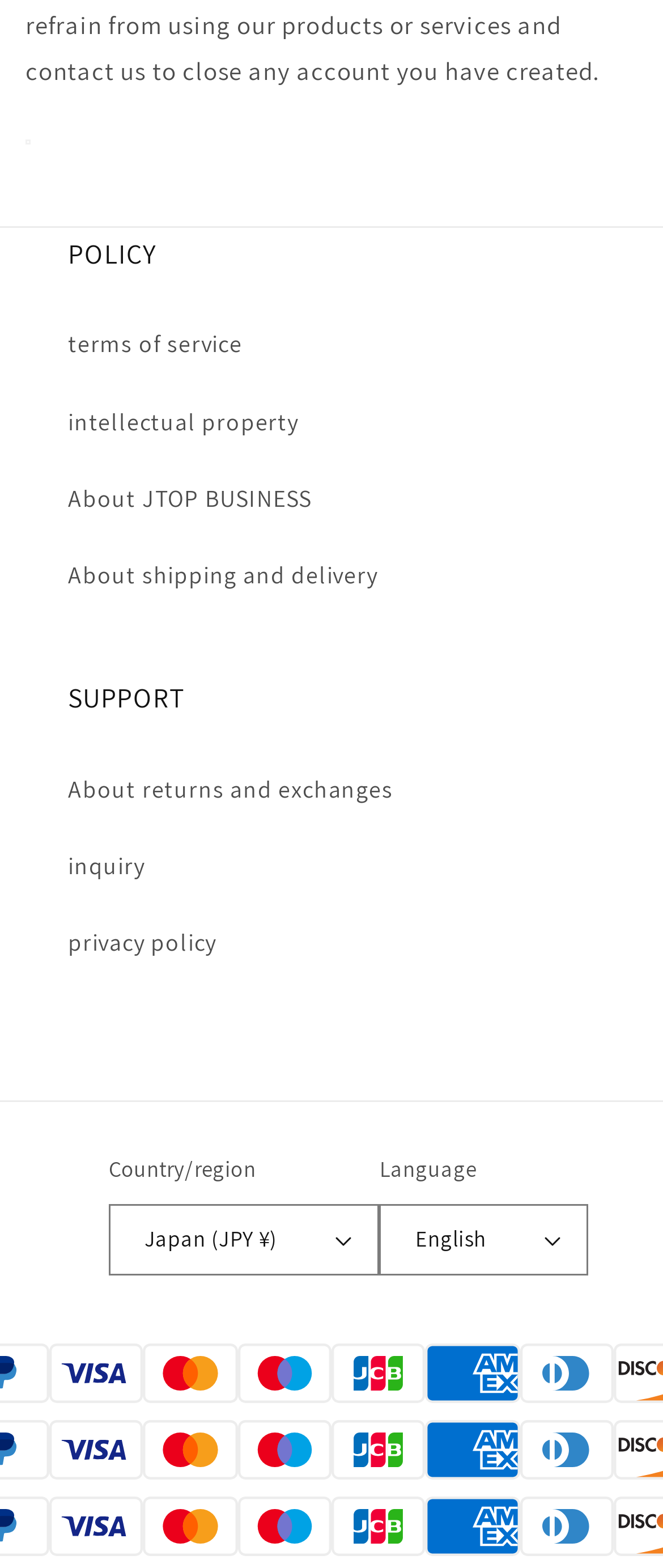Determine the bounding box coordinates of the section to be clicked to follow the instruction: "Click on About us". The coordinates should be given as four float numbers between 0 and 1, formatted as [left, top, right, bottom].

None